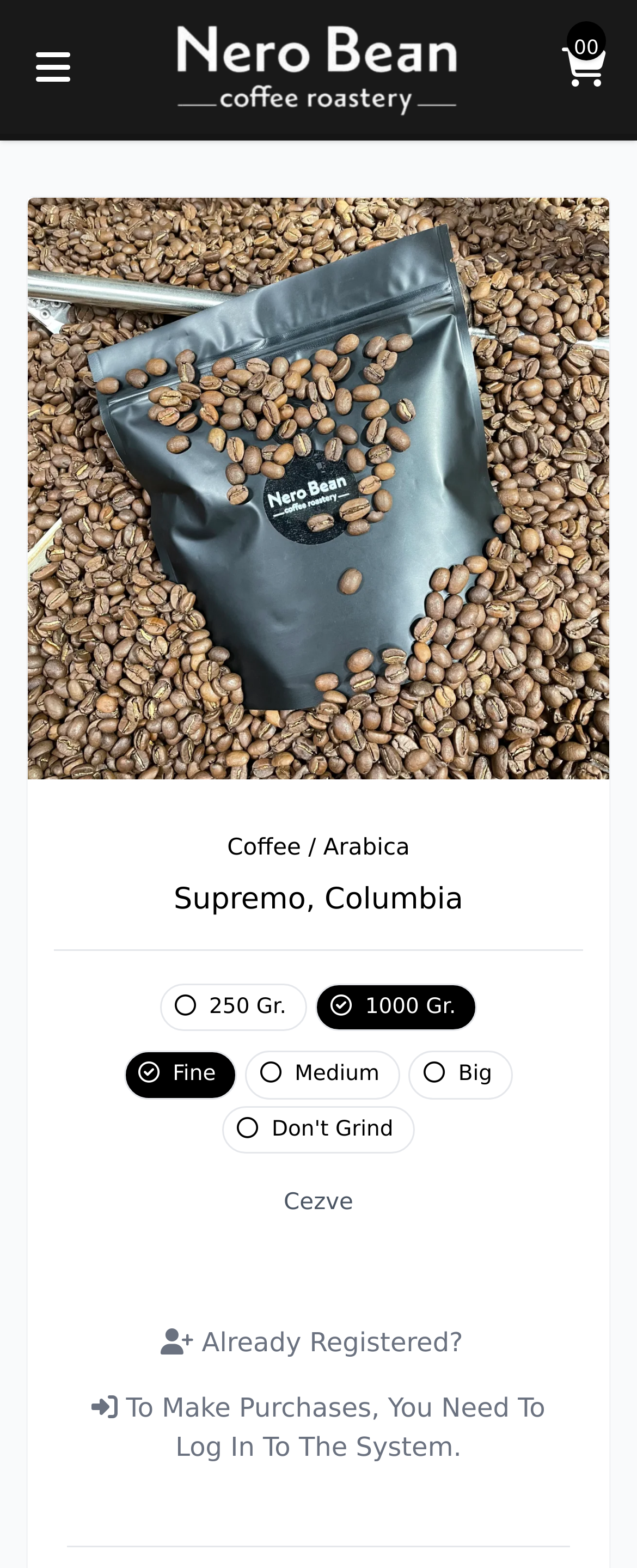Based on the image, provide a detailed response to the question:
What is the purpose of the link at the bottom of the page?

I inferred this from the link with the text 'To Make Purchases, You Need To Log In To The System.' which suggests that the link is for logging in to the system to make purchases.